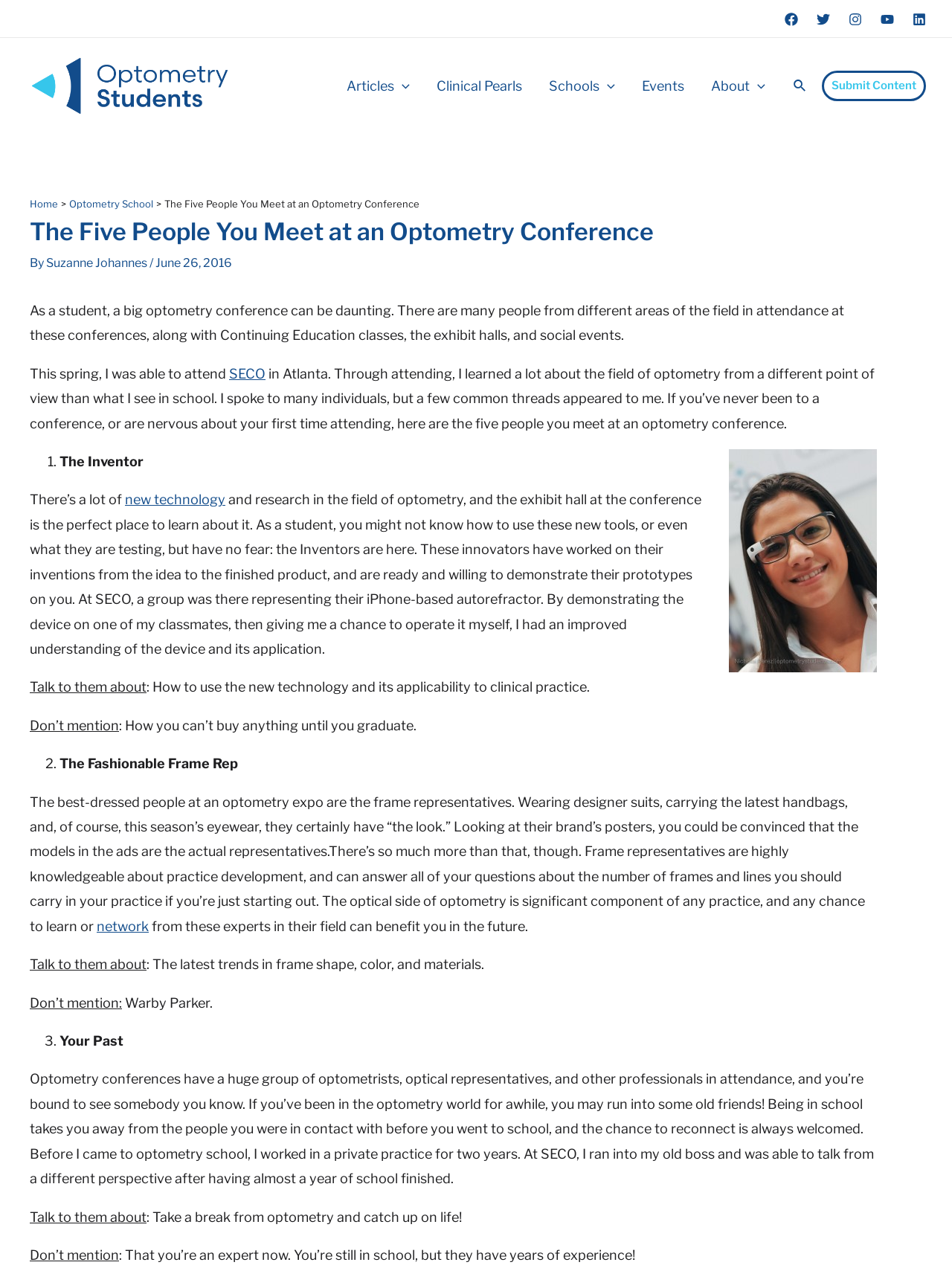Determine the bounding box coordinates of the region that needs to be clicked to achieve the task: "Go to the Clinical Pearls page".

[0.445, 0.035, 0.563, 0.1]